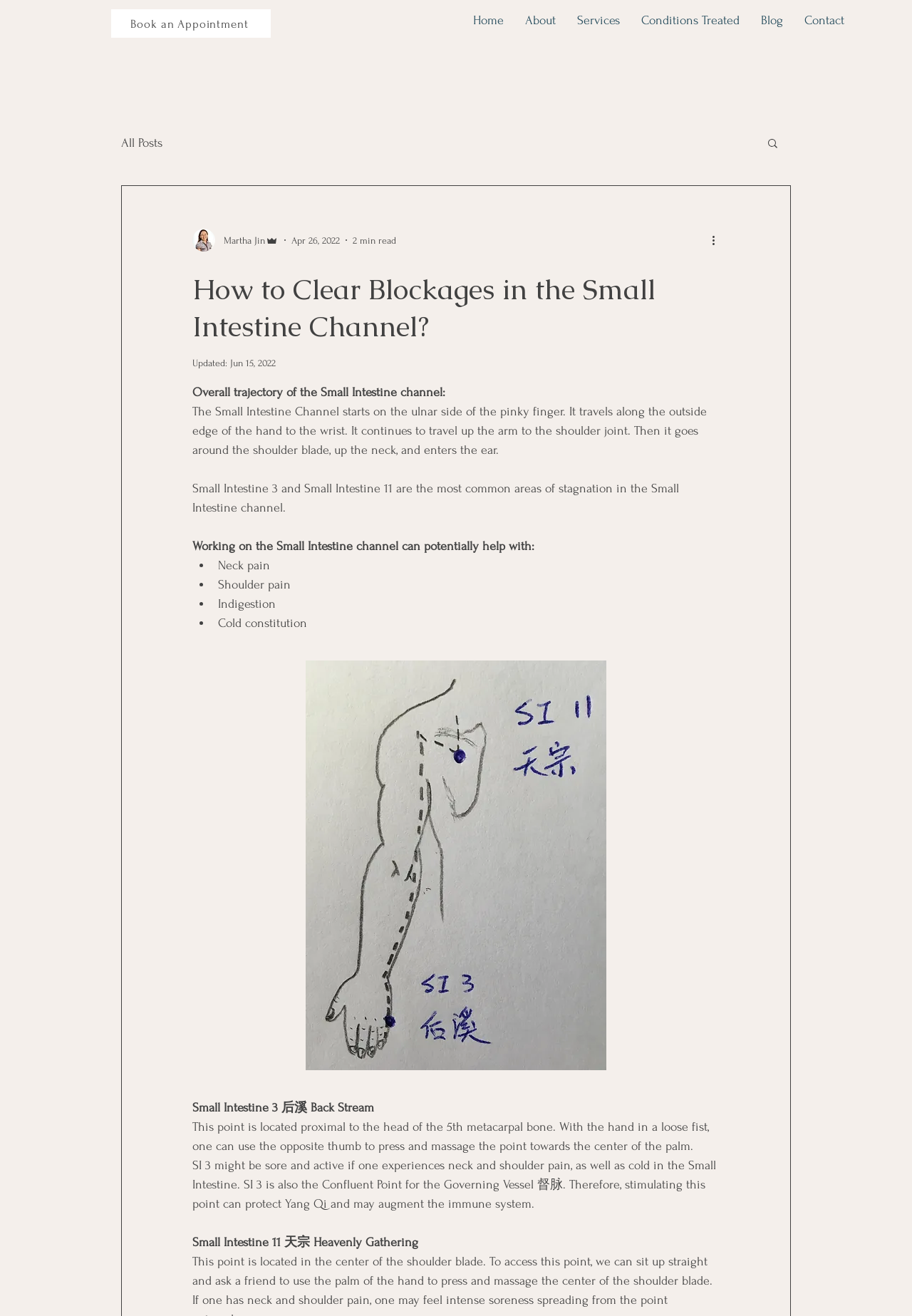Identify the main heading from the webpage and provide its text content.

How to Clear Blockages in the Small Intestine Channel?